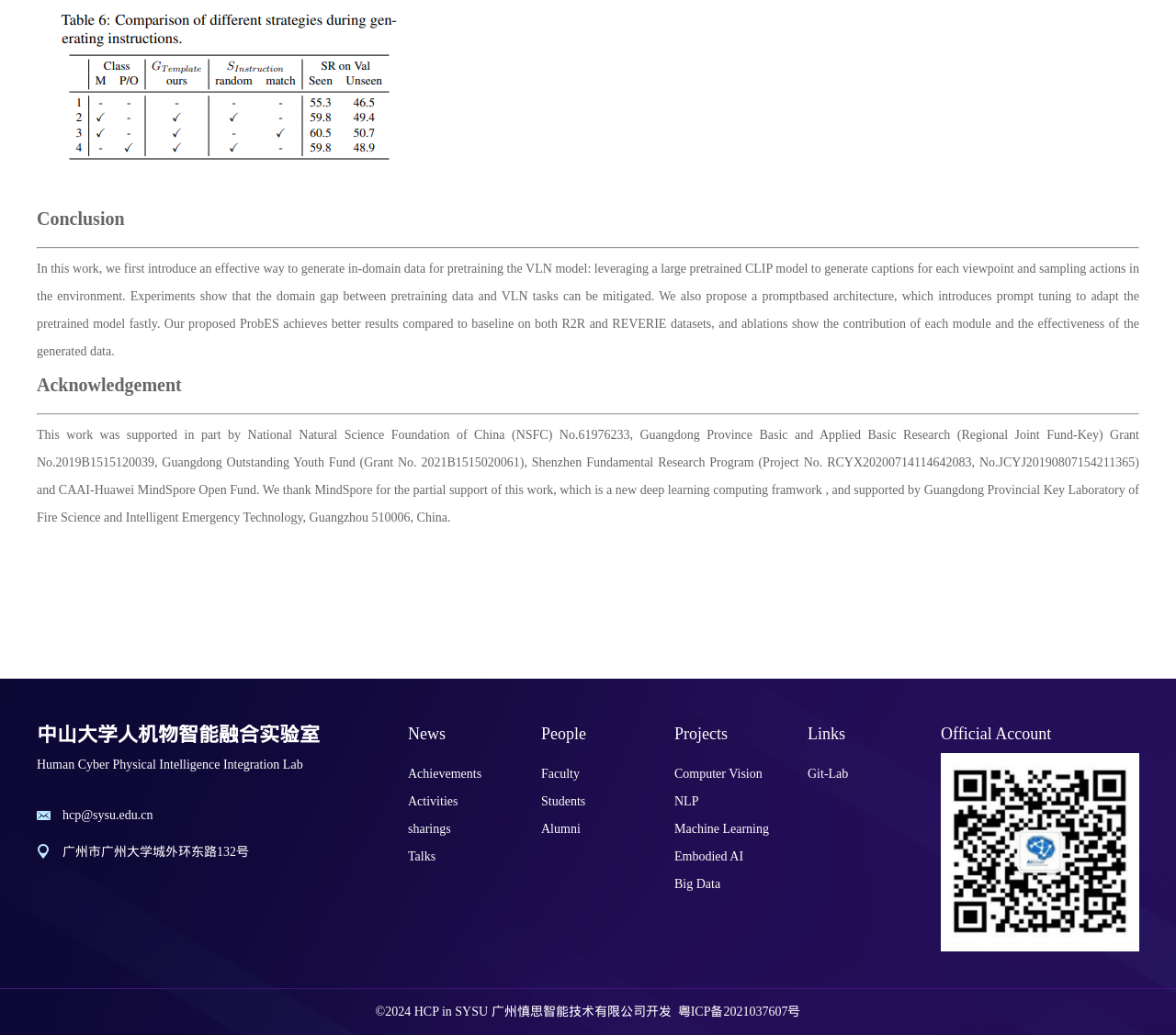Please reply with a single word or brief phrase to the question: 
What is the name of the laboratory?

Human Cyber Physical Intelligence Integration Lab